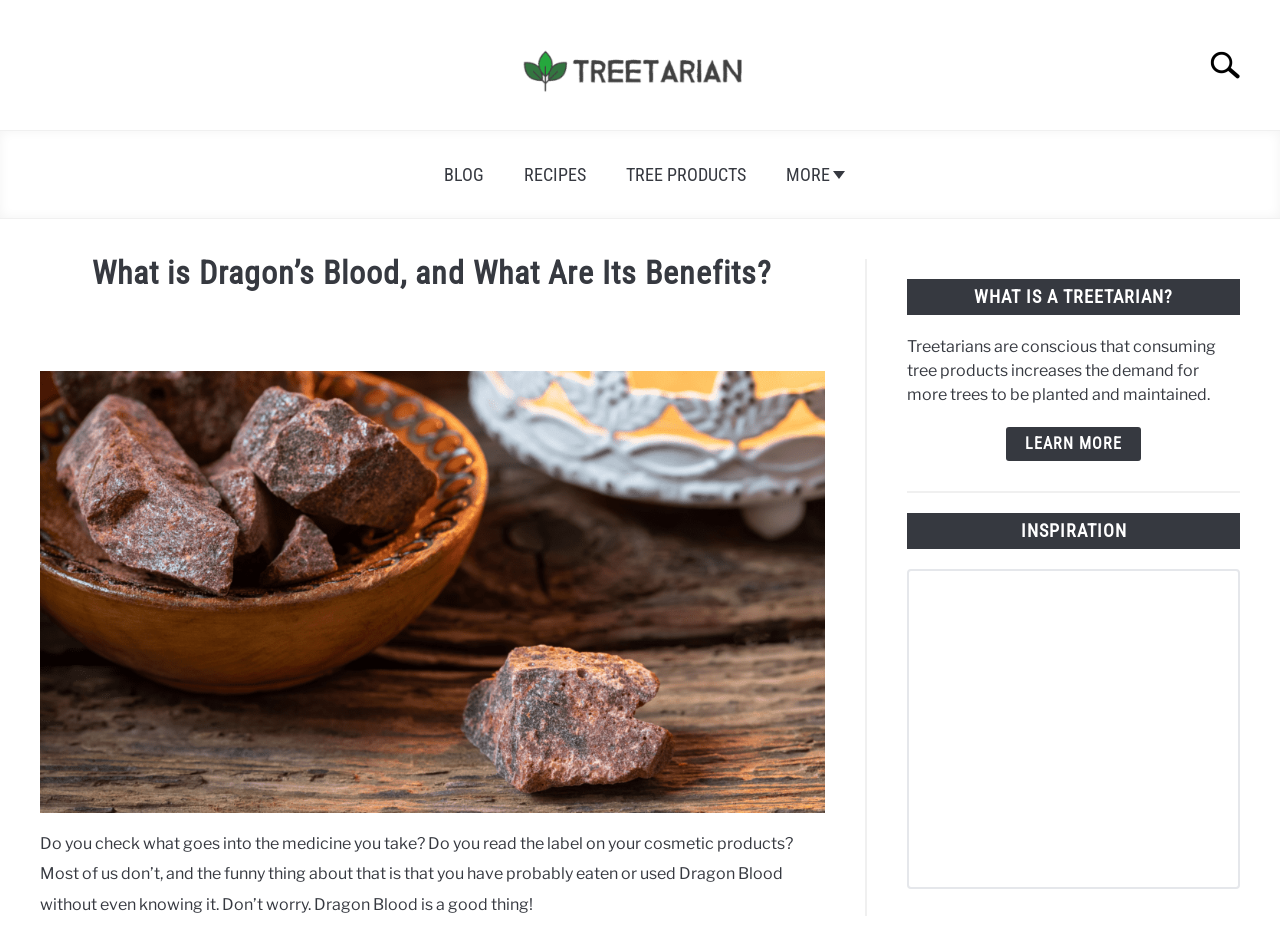Identify the bounding box coordinates for the element you need to click to achieve the following task: "Search for something". The coordinates must be four float values ranging from 0 to 1, formatted as [left, top, right, bottom].

[0.93, 0.032, 1.0, 0.108]